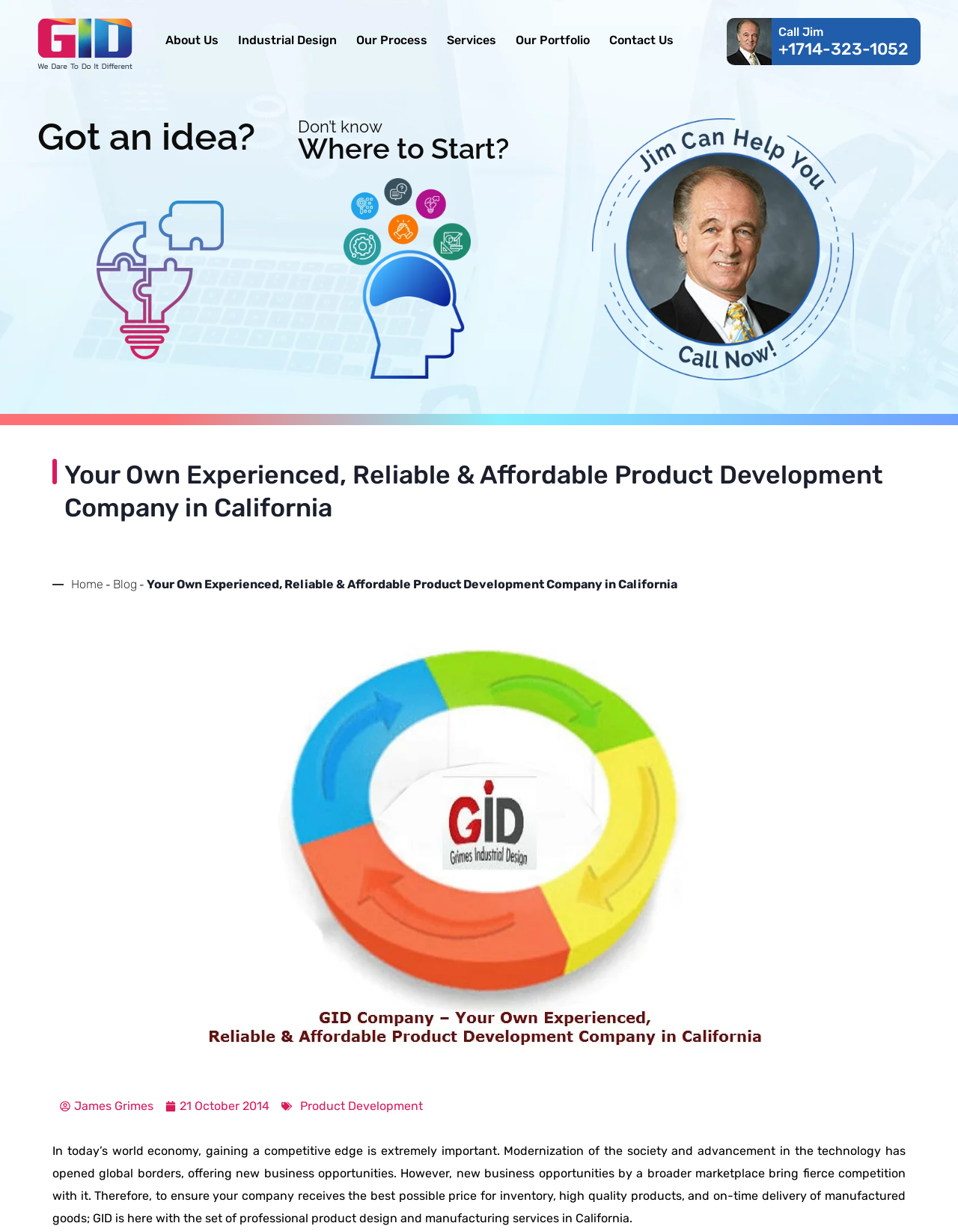Detail the features and information presented on the webpage.

The webpage is about GID Company, a product design and development company based in California, USA. At the top, there is a logo and a navigation menu with links to different sections of the website, including "About Us", "Industrial Design", "Our Process", "Services", "Our Portfolio", and "Contact Us". 

Below the navigation menu, there is a prominent section with a heading "Got an idea?" accompanied by an image. This section is followed by another section with headings "Don’t know" and "Where to Start?" along with an image. 

To the right of these sections, there is a call-to-action section with a link "Jim Can Help You" and an image. This section is positioned above a heading that reads "Your Own Experienced, Reliable & Affordable Product Development Company in California". 

Further down, there is a section with a heading "Home" and links to "Blog" and other pages. Below this section, there is a large image of the company's logo and a brief description of the company. 

At the bottom of the page, there is a section with a heading "Product Development" and a link to a specific date, "21 October 2014". This section is followed by a paragraph of text that describes the importance of gaining a competitive edge in today's world economy and how GID Company can help with professional product design and manufacturing services in California.